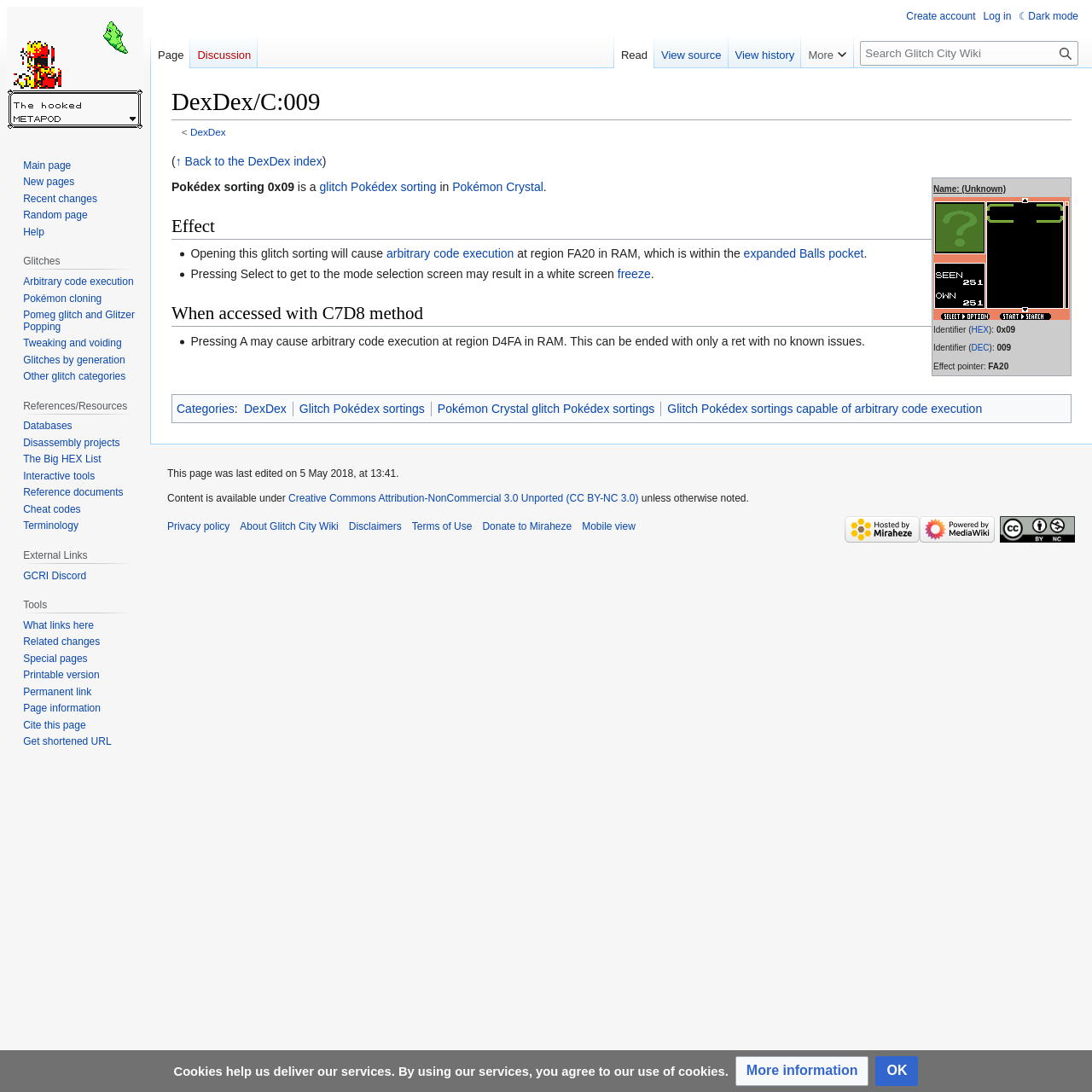Find the bounding box coordinates of the clickable area required to complete the following action: "Click the link to go back to the DexDex index".

[0.161, 0.142, 0.295, 0.154]